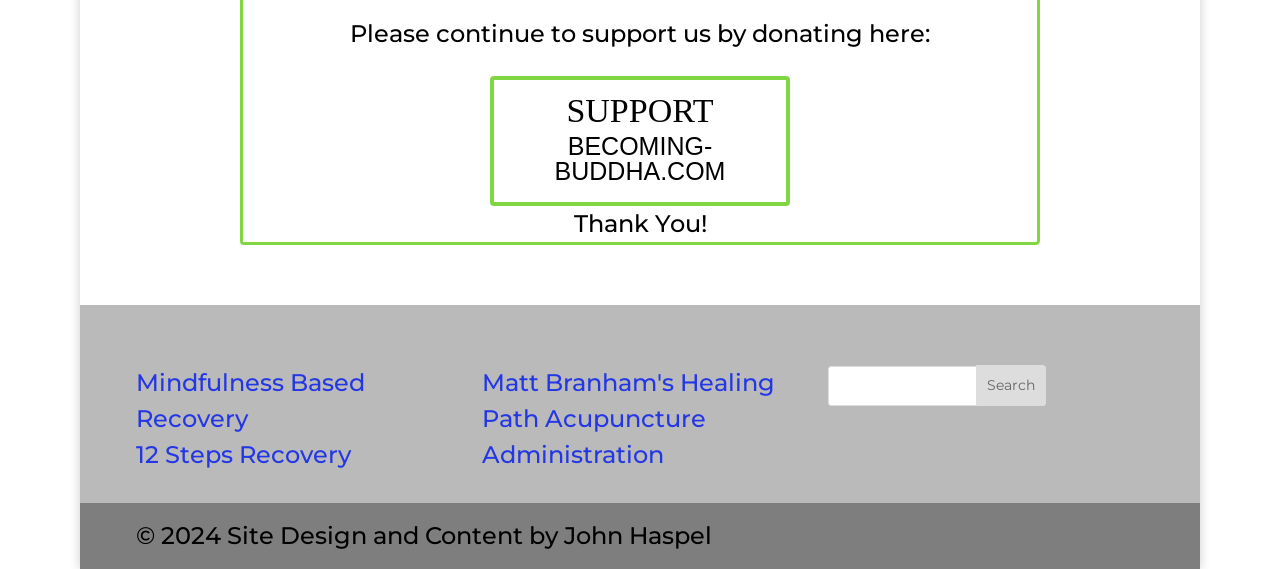Locate the bounding box of the user interface element based on this description: "Matt Branham's Healing Path Acupuncture".

[0.377, 0.647, 0.606, 0.761]